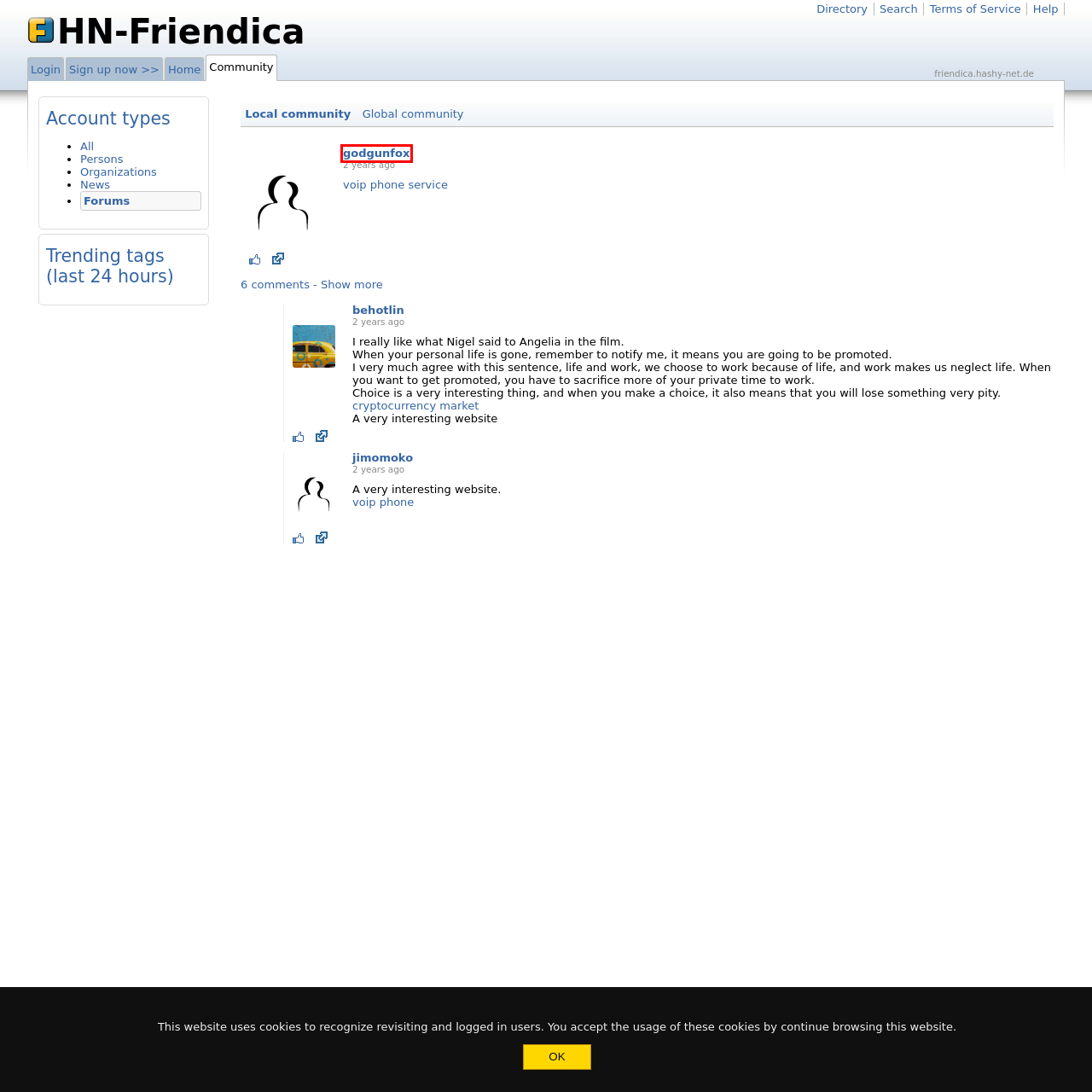Review the webpage screenshot and focus on the UI element within the red bounding box. Select the best-matching webpage description for the new webpage that follows after clicking the highlighted element. Here are the candidates:
A. Voip Phone And Voip Phone System - gettopcontent.com
B. Friendica Social Network | jimomoko @ Friendica Social Network
C. Friendica Social Network | behotlin @ Friendica Social Network
D. Financial Services and Information - behotline.com
E. Friendica Social Network | Home
F. Voip Phone And Voip Phone System - goblogsandarticles.com
G. Friendica Social Network | godgunfox @ Friendica Social Network
H. Friendica Social Network | Display

G